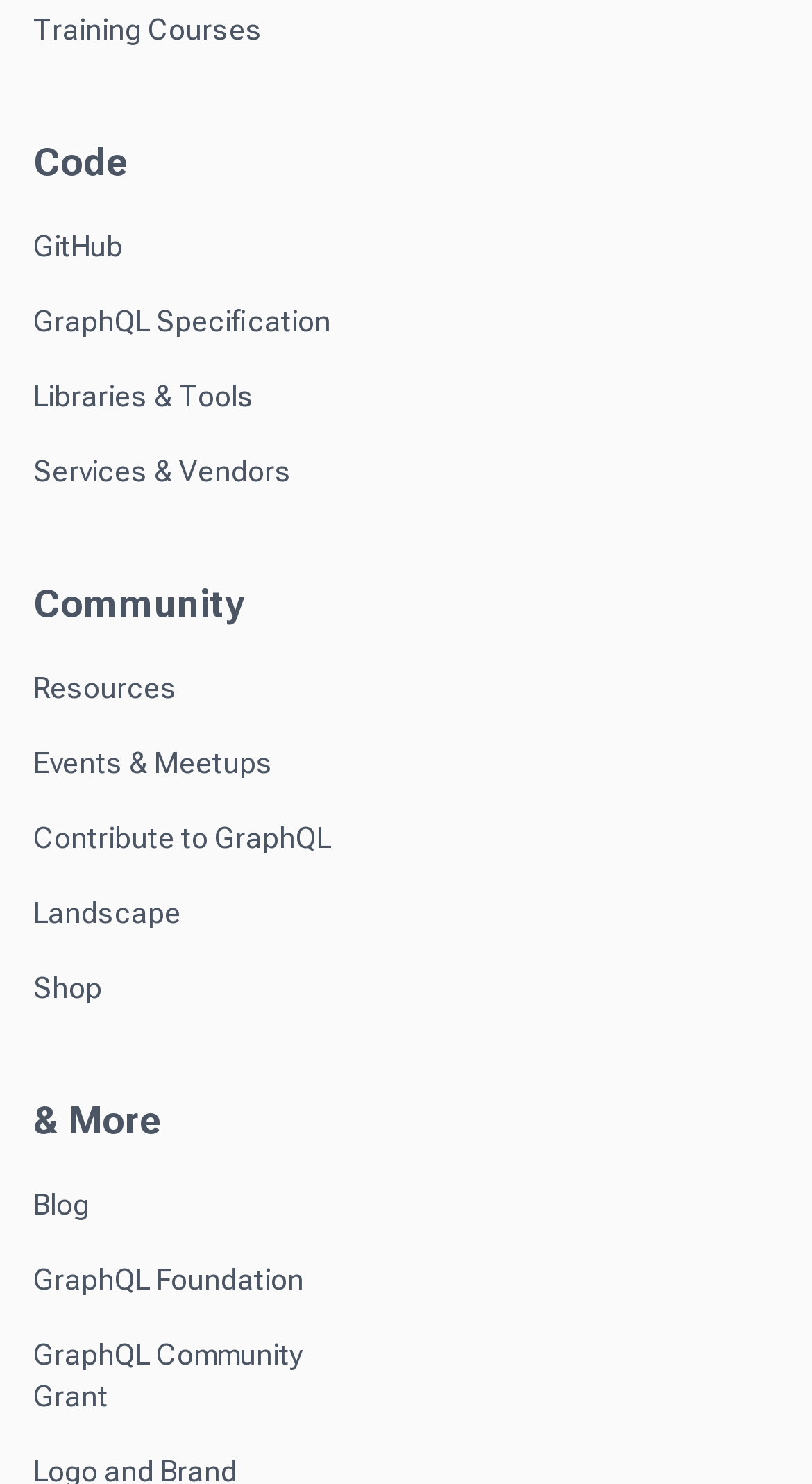Answer this question in one word or a short phrase: What is the last link on the webpage?

GraphQL Community Grant